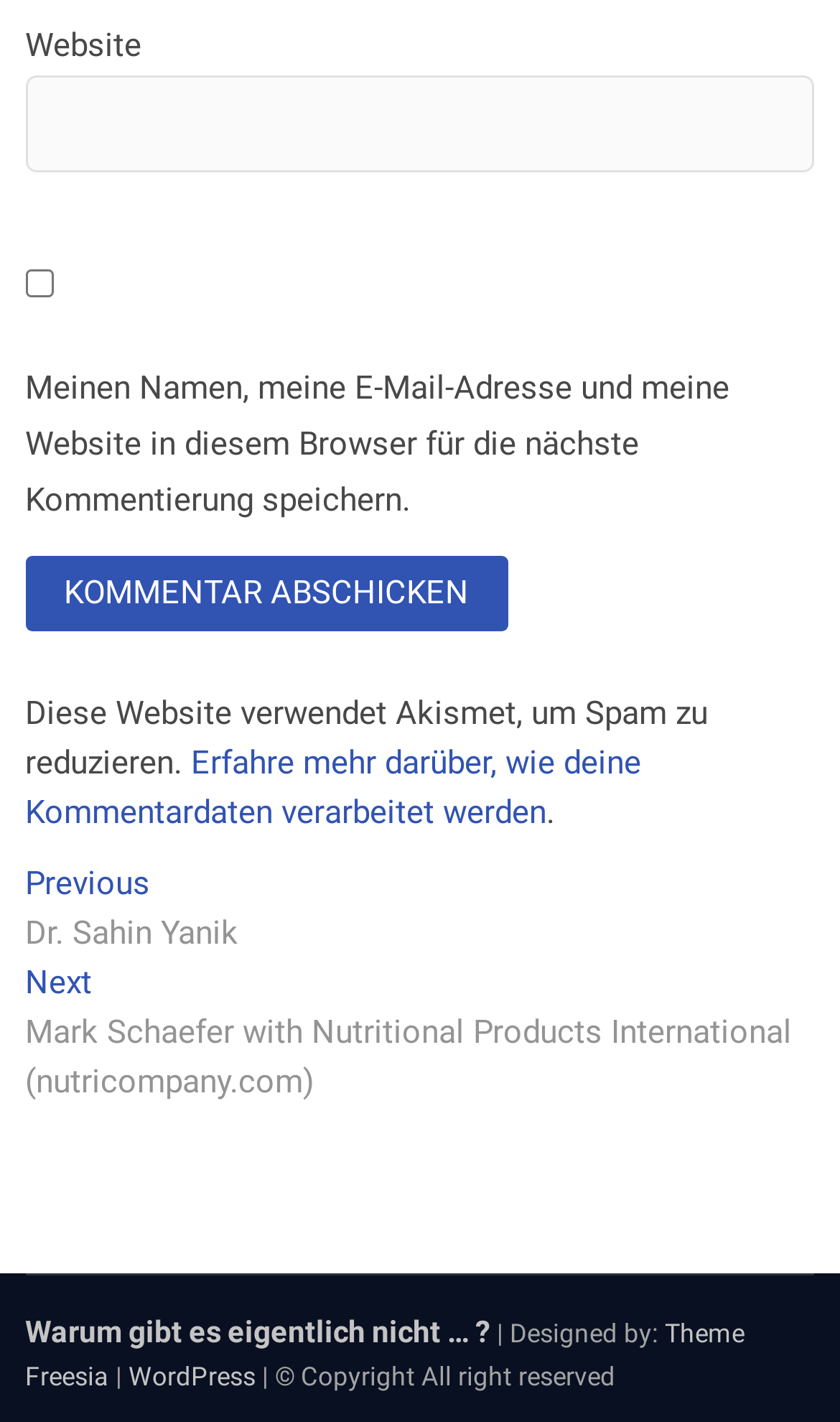Please determine the bounding box coordinates of the element to click in order to execute the following instruction: "Enter website". The coordinates should be four float numbers between 0 and 1, specified as [left, top, right, bottom].

[0.03, 0.052, 0.97, 0.121]